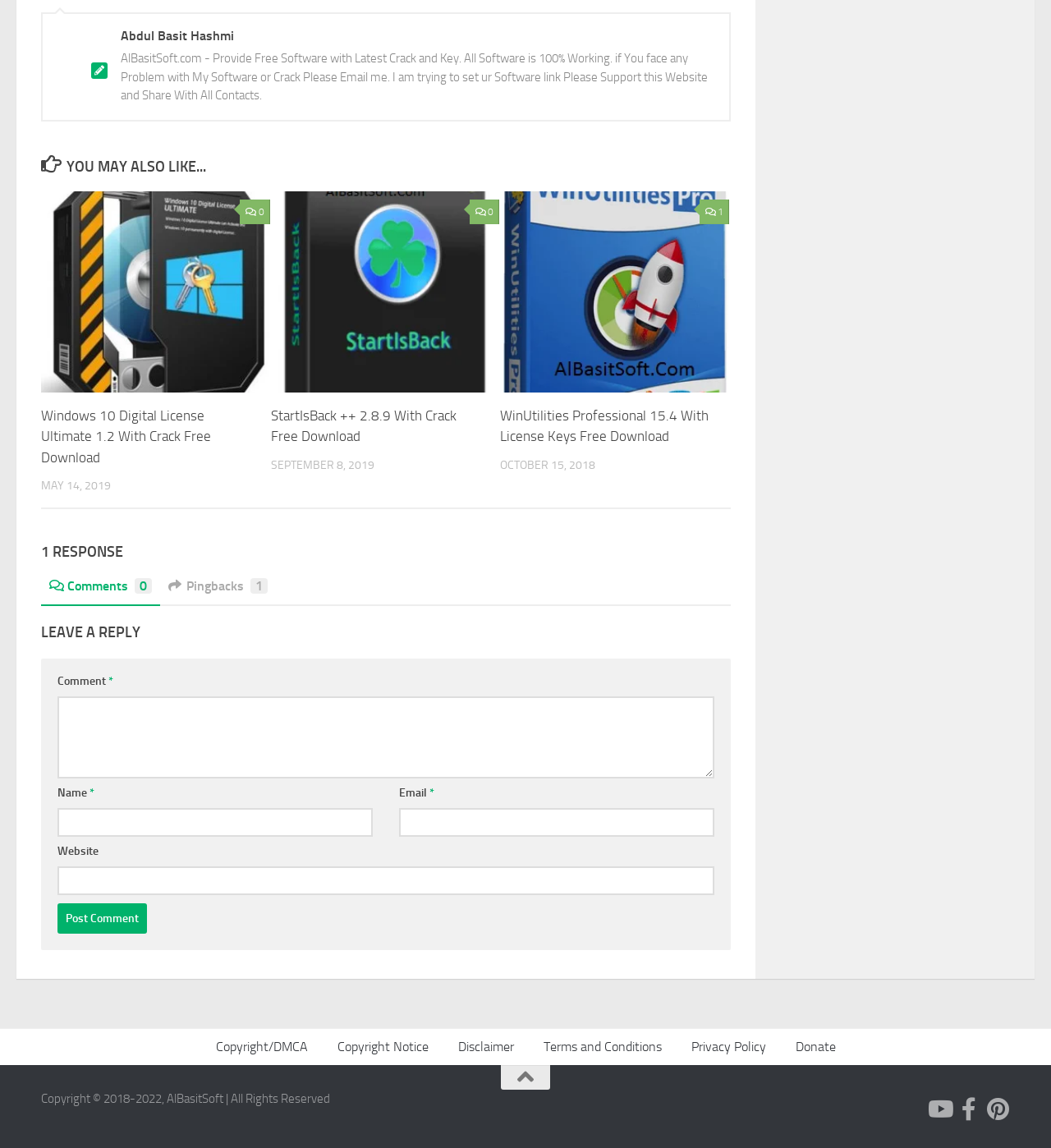What is the name of the website owner?
Refer to the image and give a detailed answer to the query.

The name of the website owner is mentioned at the top of the webpage, in the first StaticText element, which reads 'Abdul Basit Hashmi'.